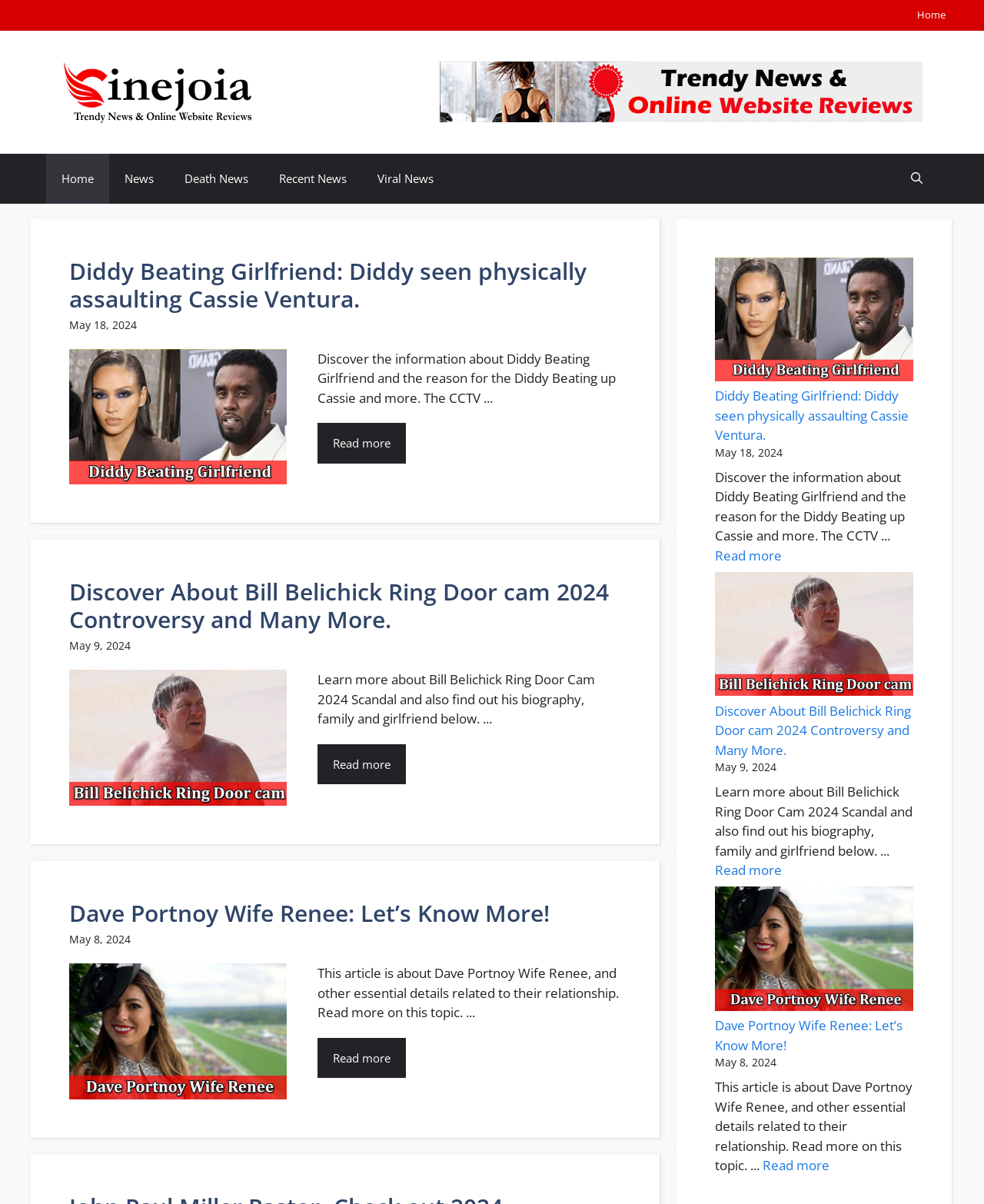How many news articles are displayed on the webpage?
Respond to the question with a single word or phrase according to the image.

3